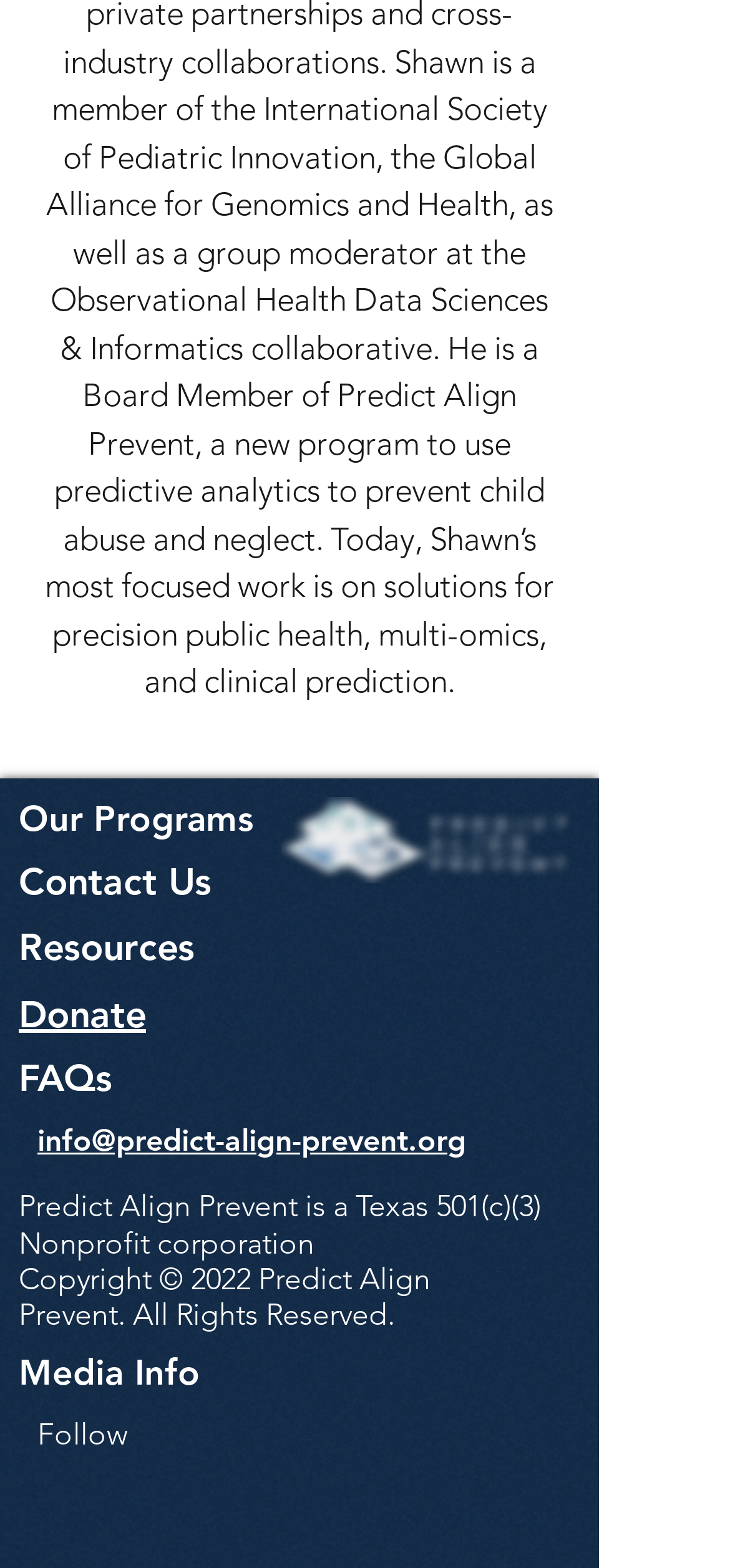Carefully observe the image and respond to the question with a detailed answer:
How many social media links are available?

The social media links are located at the bottom of the page and are represented as list items 'facebook' and 'twitter' within the 'Social Bar' list element.